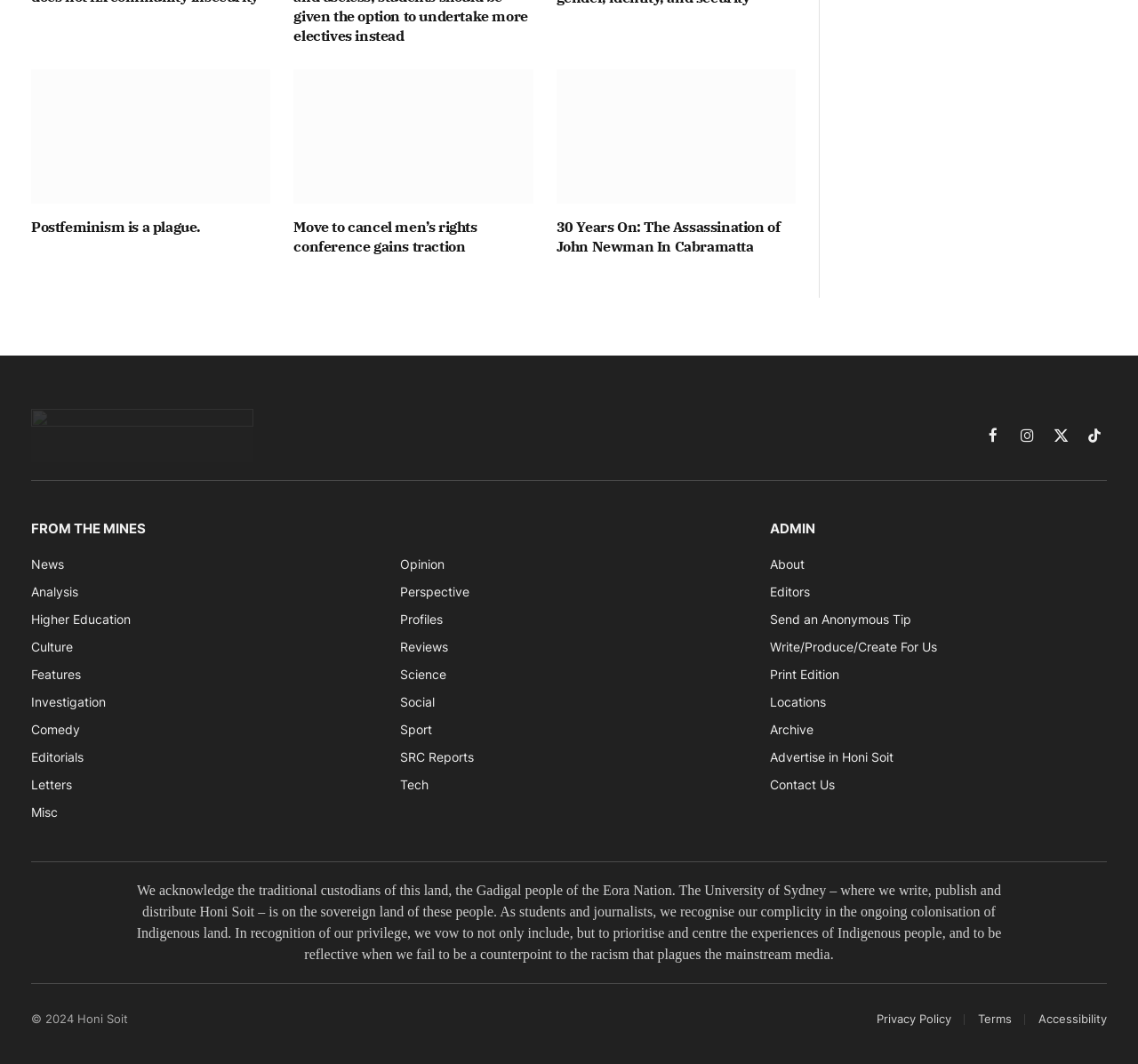Using the provided description Write/Produce/Create For Us, find the bounding box coordinates for the UI element. Provide the coordinates in (top-left x, top-left y, bottom-right x, bottom-right y) format, ensuring all values are between 0 and 1.

[0.676, 0.601, 0.823, 0.615]